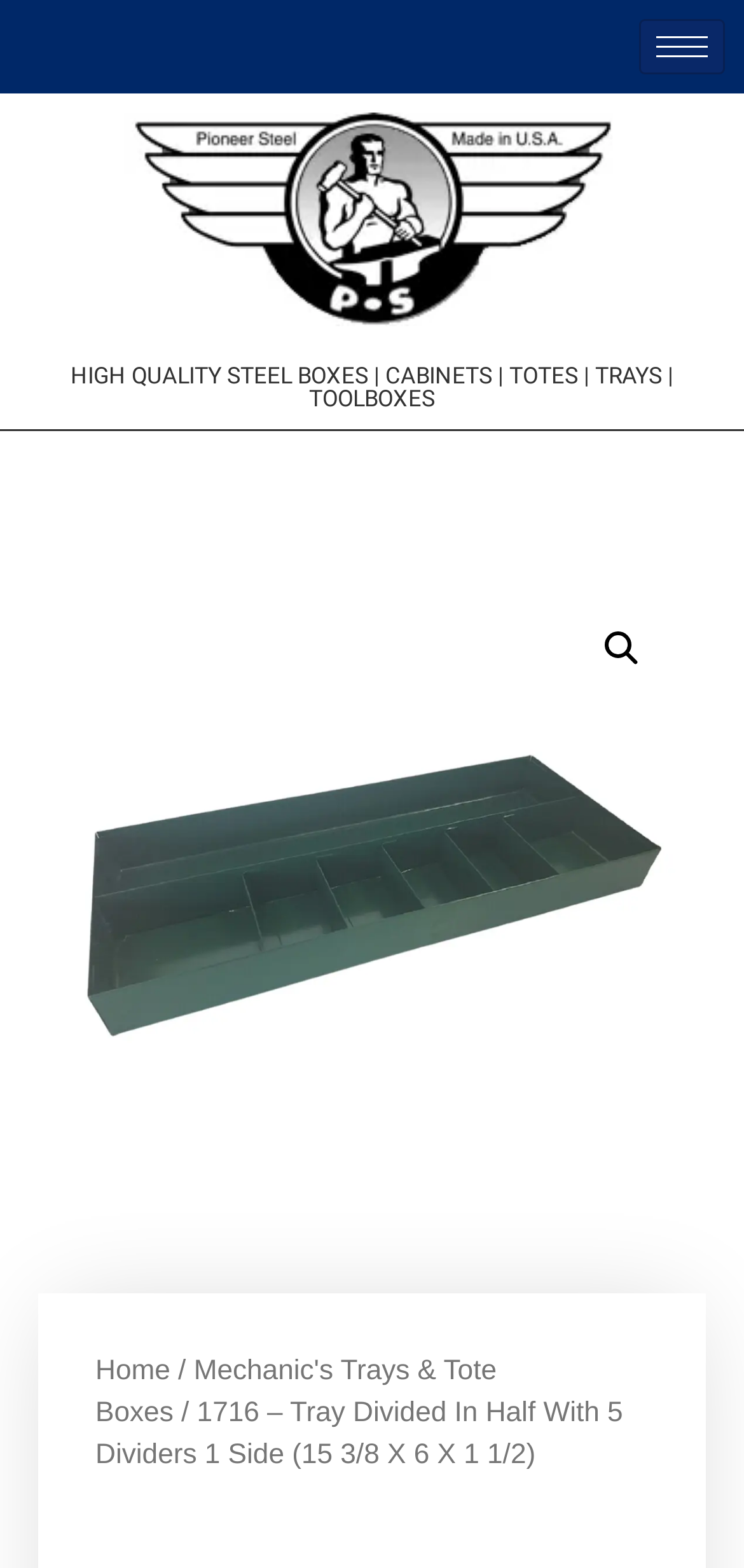Identify the coordinates of the bounding box for the element described below: "Review by Donald Romundson". Return the coordinates as four float numbers between 0 and 1: [left, top, right, bottom].

None